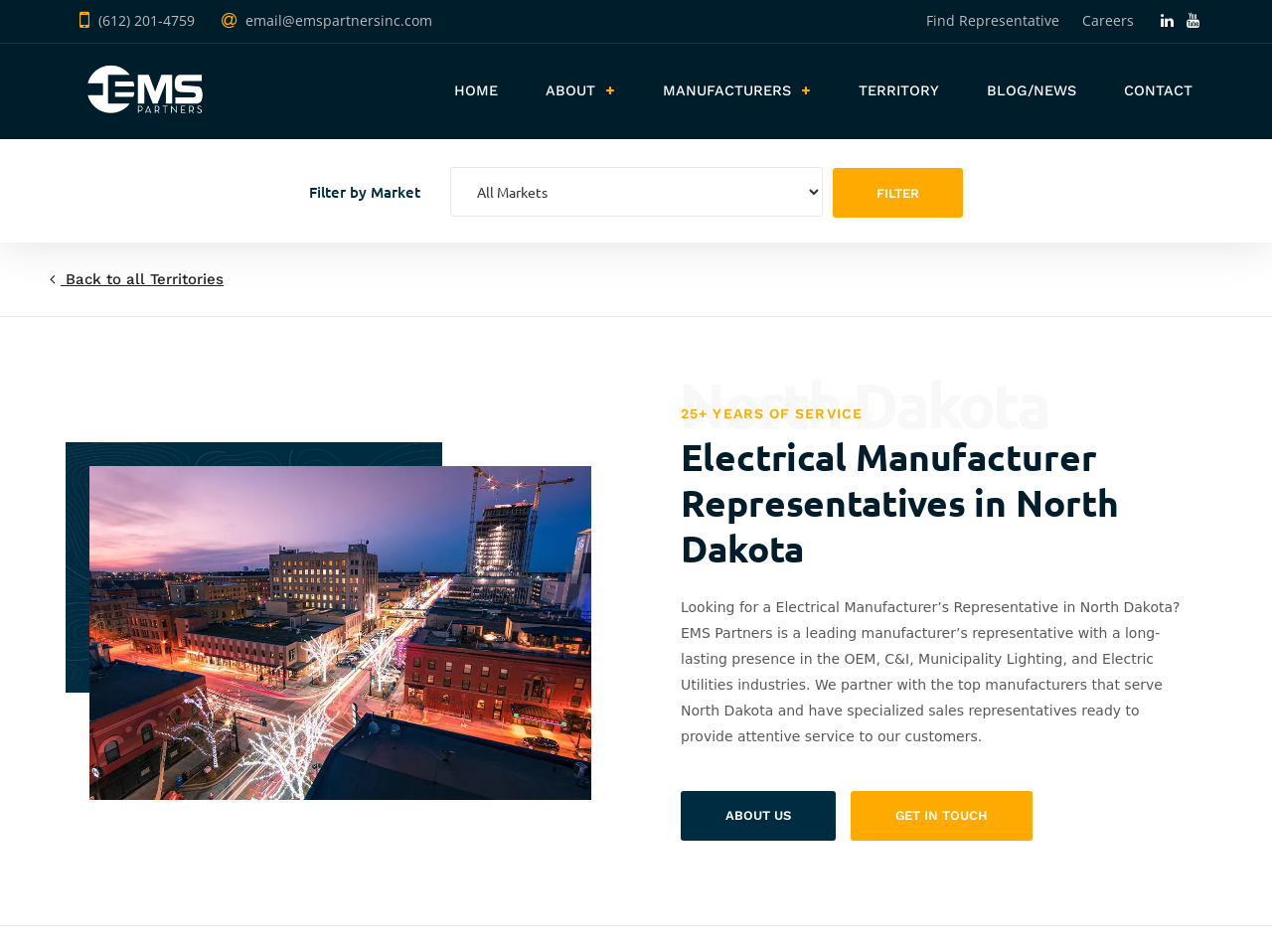Determine the bounding box coordinates of the section I need to click to execute the following instruction: "View careers". Provide the coordinates as four float numbers between 0 and 1, i.e., [left, top, right, bottom].

[0.851, 0.011, 0.891, 0.031]